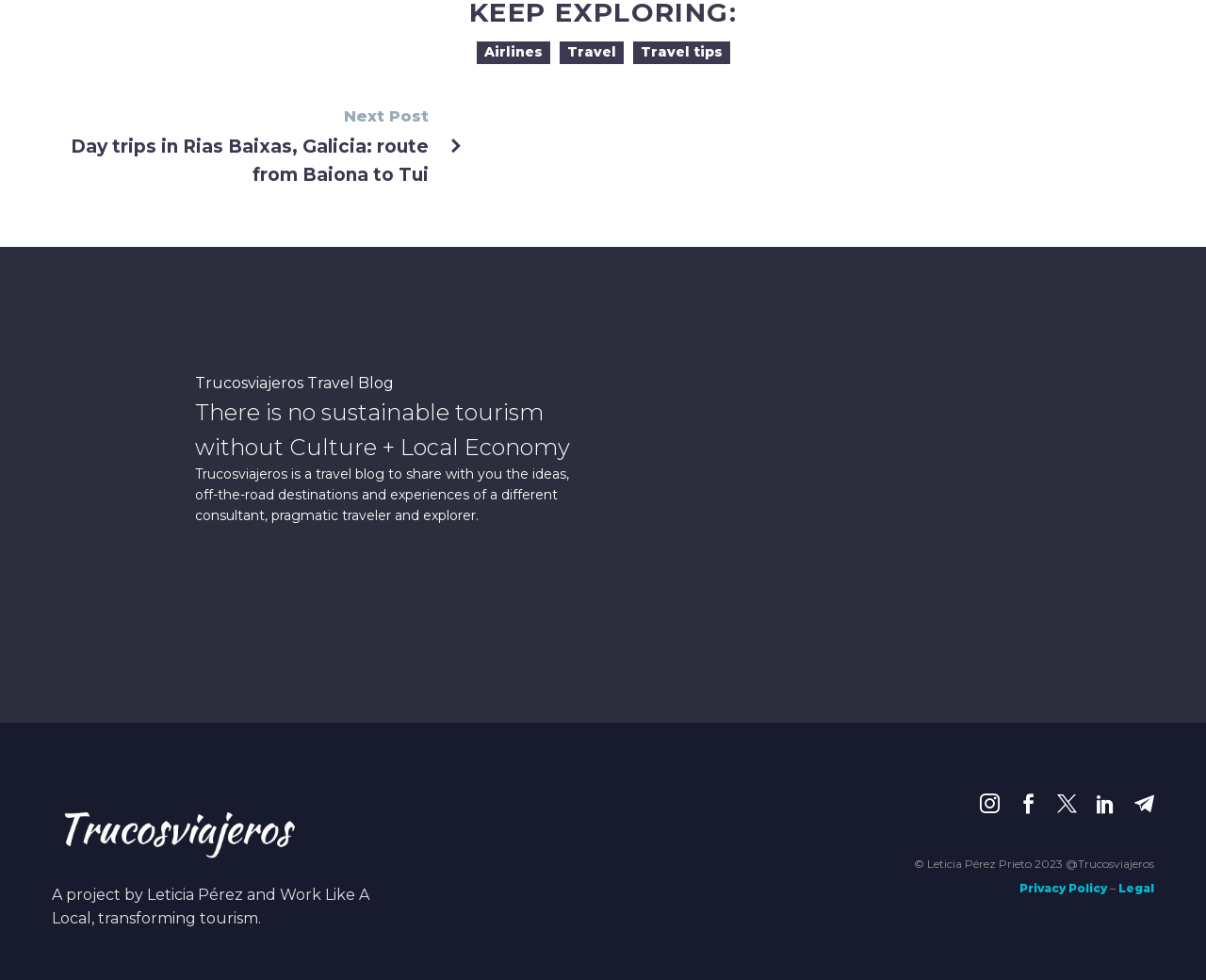What are the social media icons?
From the screenshot, provide a brief answer in one word or phrase.

Five icons